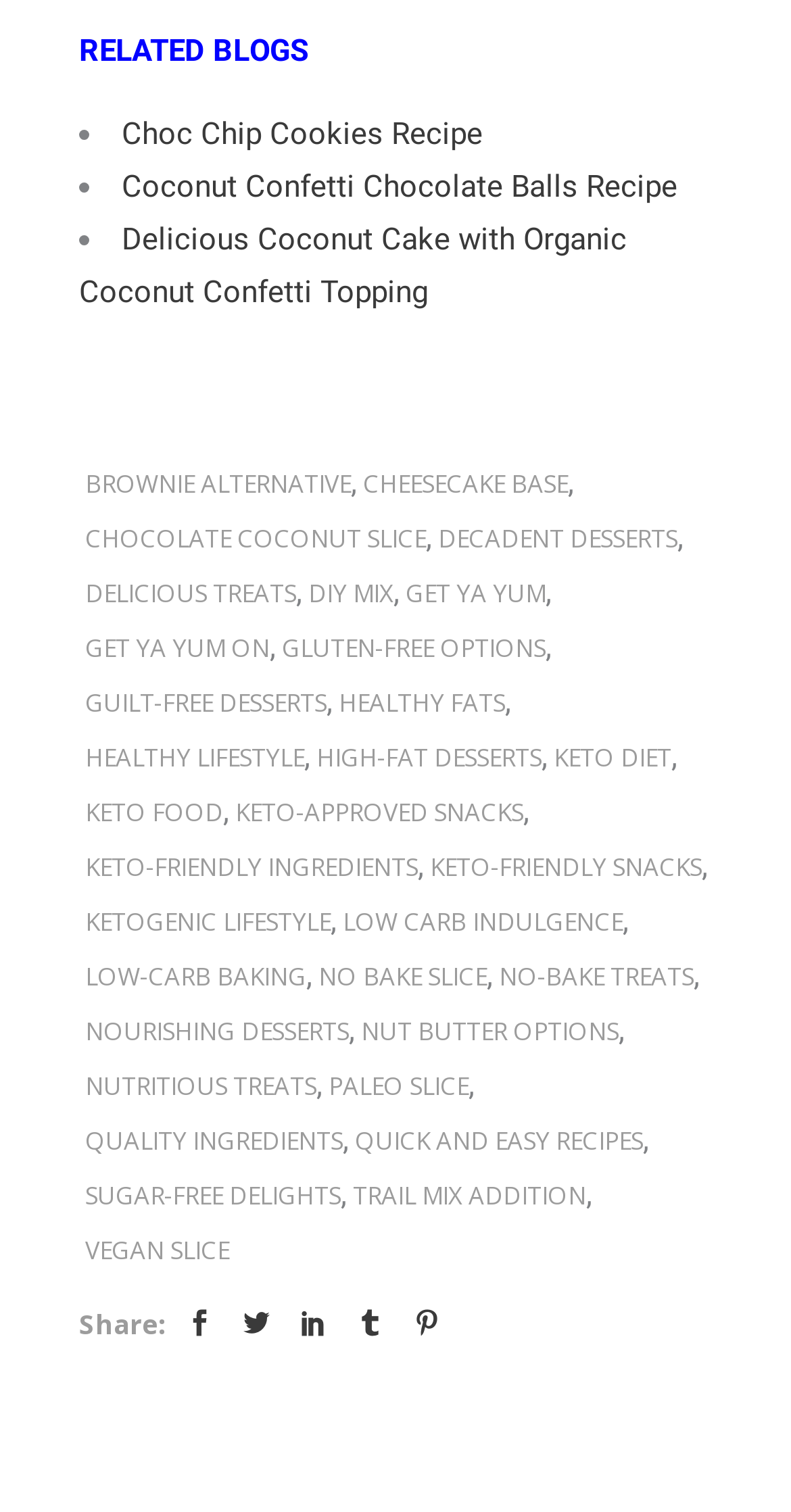Locate the bounding box coordinates of the UI element described by: "DIY mix". Provide the coordinates as four float numbers between 0 and 1, formatted as [left, top, right, bottom].

[0.39, 0.374, 0.497, 0.41]